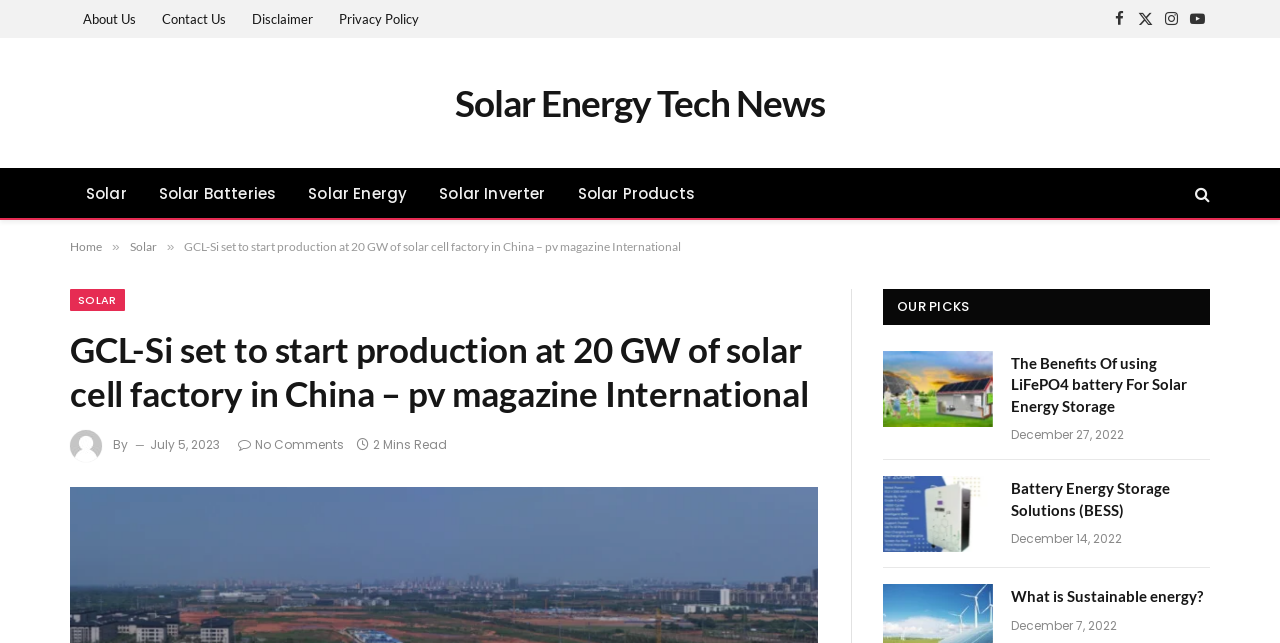Give a detailed overview of the webpage's appearance and contents.

This webpage is about solar energy tech news, specifically featuring an article about GCL-Si starting production at a 20 GW solar cell factory in China. At the top, there are several links to other sections of the website, including "About Us", "Contact Us", "Disclaimer", and "Privacy Policy", as well as social media links to Facebook, Twitter, Instagram, and YouTube. 

Below these links, there is a main navigation menu with links to "Solar Energy Tech News", "Solar", "Solar Batteries", "Solar Energy", "Solar Inverter", and "Solar Products". On the right side of the navigation menu, there is a search icon.

The main article title, "GCL-Si set to start production at 20 GW of solar cell factory in China – pv magazine International", is prominently displayed, followed by the author and publication date, "July 5, 2023". The article is a 2-minute read and has no comments.

Below the main article, there are three featured articles, each with a heading, a link, and an image. The first article is about the benefits of using LiFePO4 batteries for solar energy storage, published on December 27, 2022. The second article is about Battery Energy Storage Solutions (BESS), published on December 14, 2022. The third article is about sustainable energy, published on December 7, 2022.